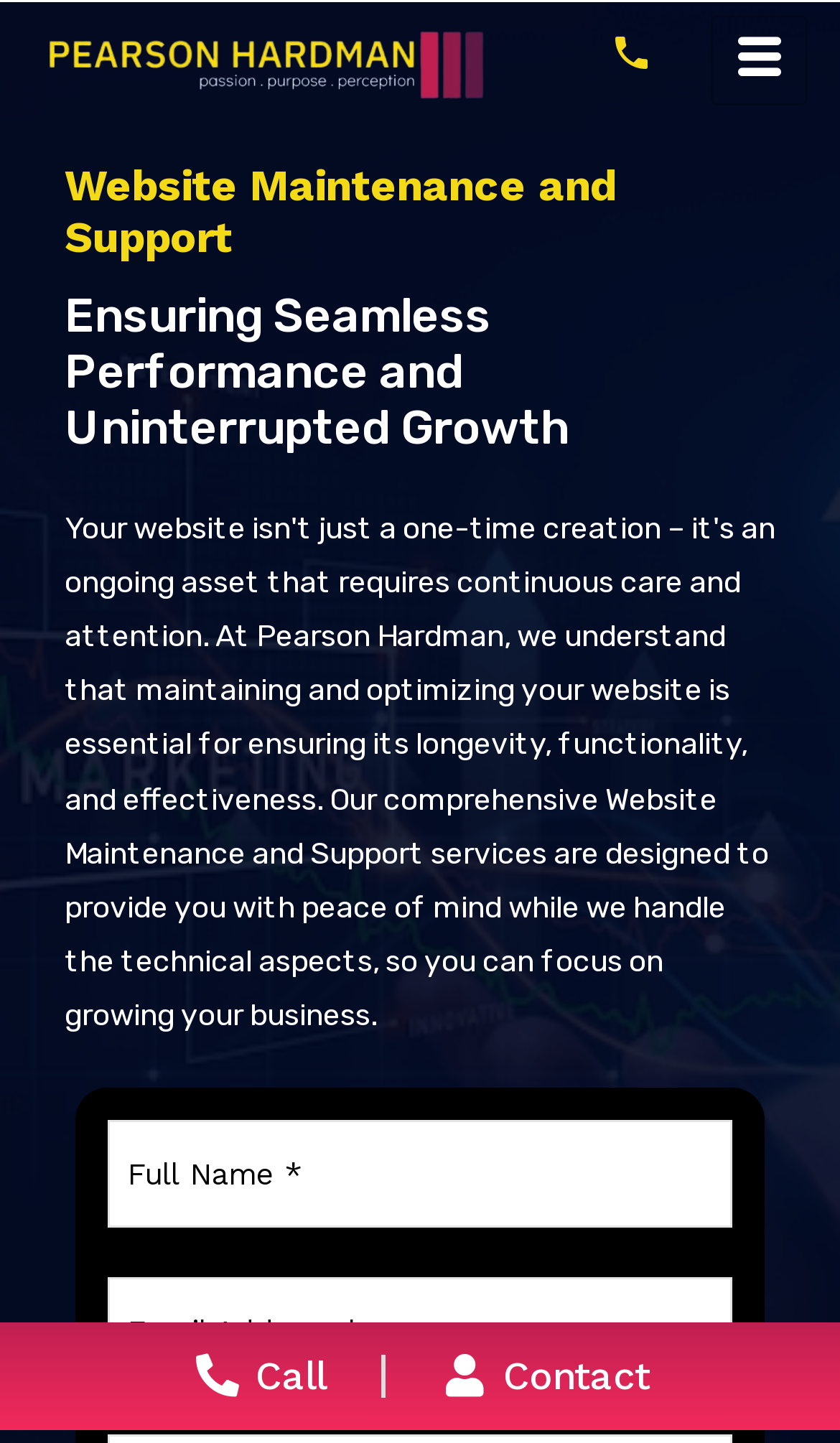What is the position of the 'Call' link?
Kindly give a detailed and elaborate answer to the question.

By comparing the y1 and y2 coordinates of the 'Call' link element [0.227, 0.939, 0.388, 0.969], I determined that it is located at the bottom left section of the webpage.